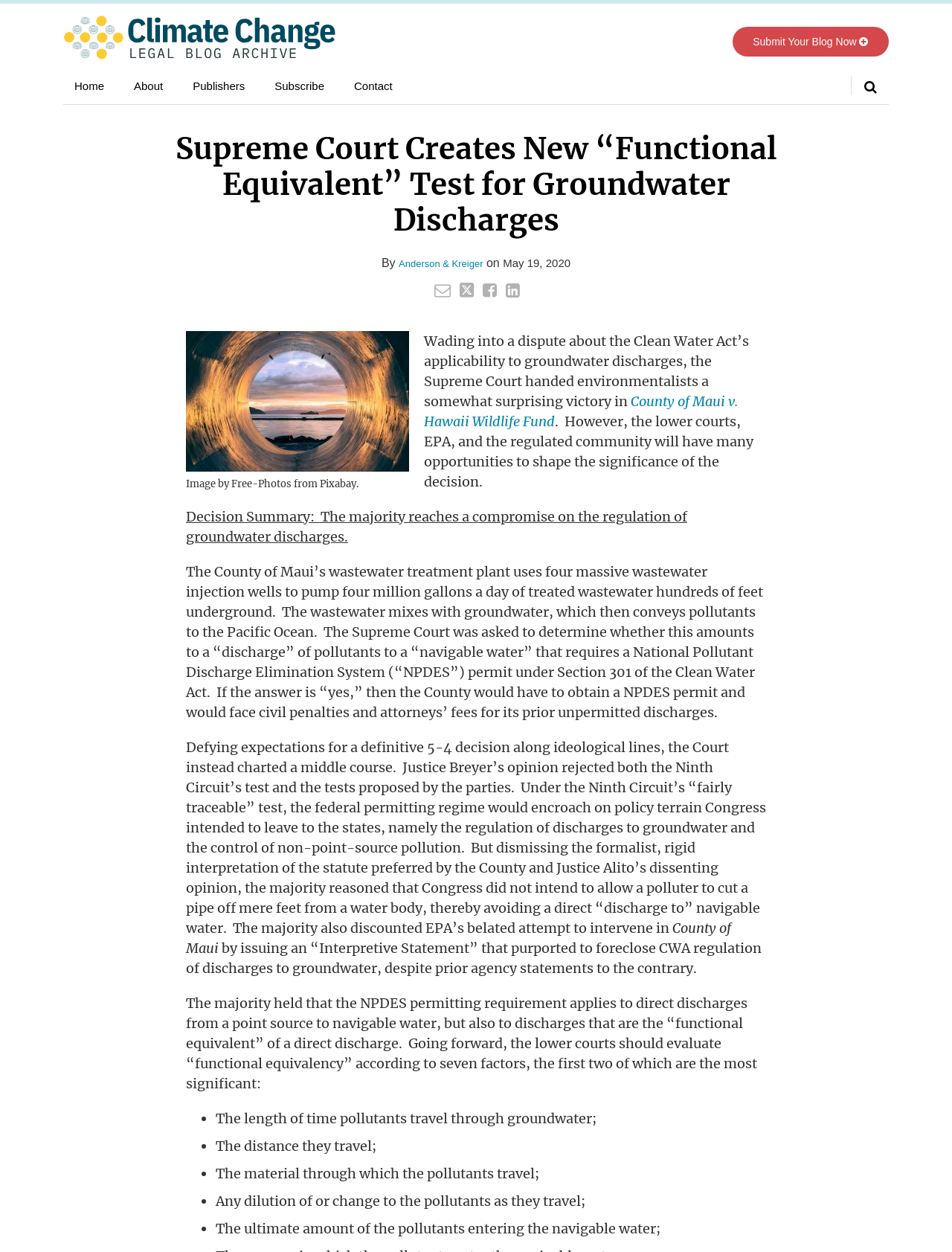Who wrote this post?
Please provide a comprehensive answer to the question based on the webpage screenshot.

I found the answer by looking at the text below the title of the post, which says 'By Anderson & Kreiger'.